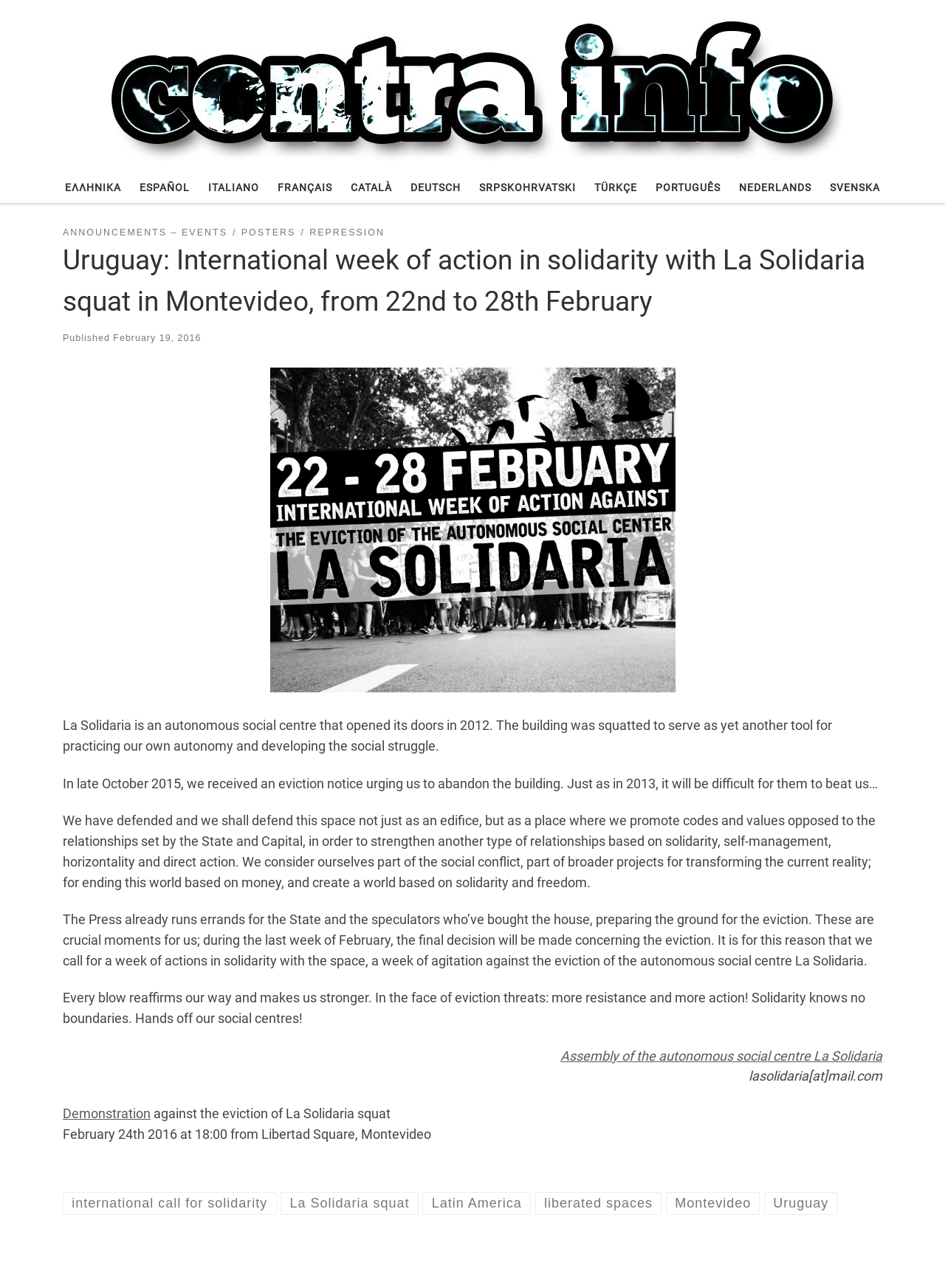Please answer the following question using a single word or phrase: 
How many languages are available on this website?

10